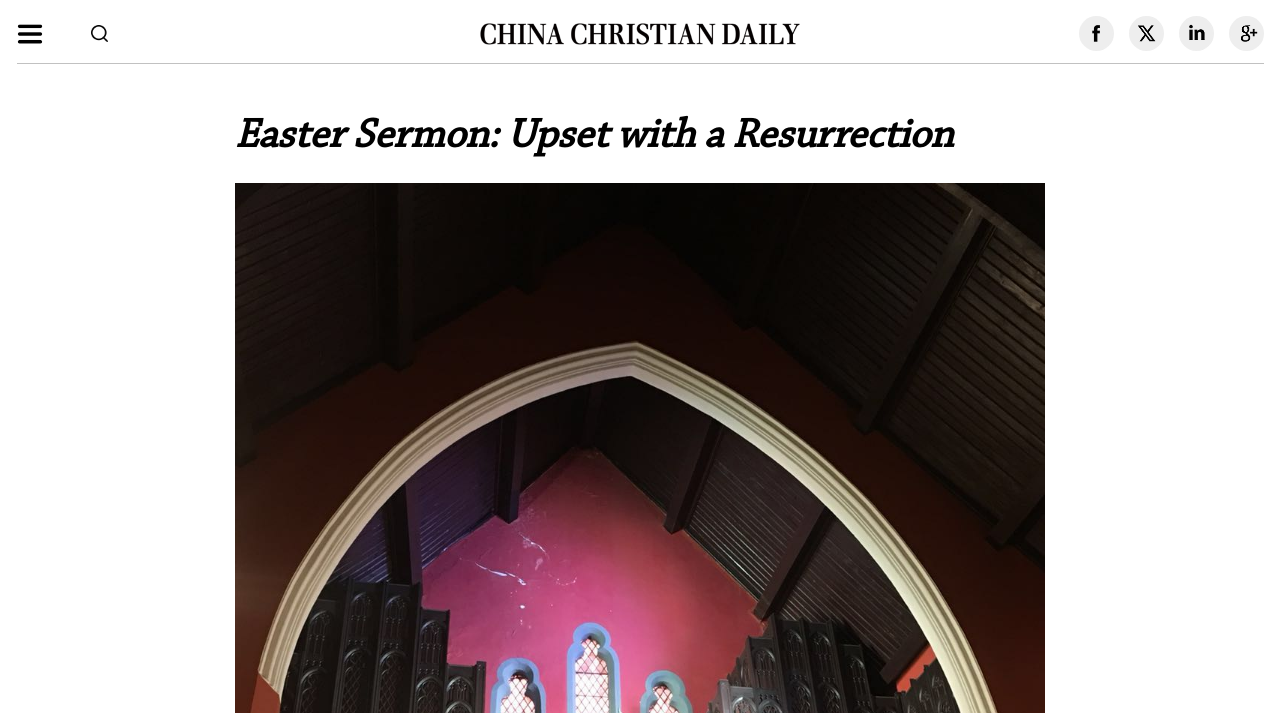What is the date of the Easter service?
Provide a detailed and extensive answer to the question.

The webpage provides information about an Easter service, and the date of the service is mentioned. The service was held on April 21, 2019.